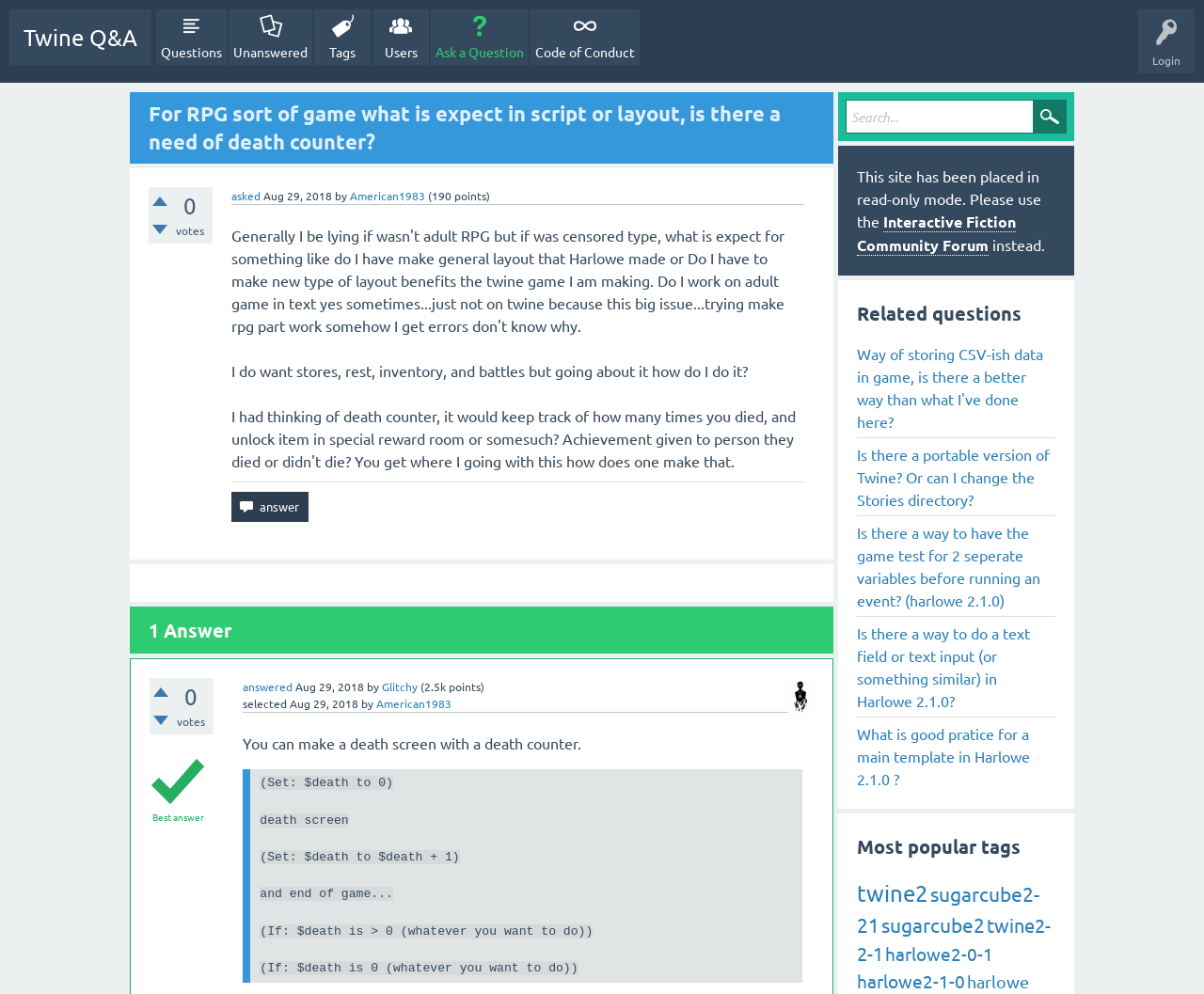Using the information in the image, give a comprehensive answer to the question: 
What is the content of the selected answer?

The content of the selected answer is obtained from the static text element with the text 'You can make a death screen with a death counter.' which is located in the answer section.